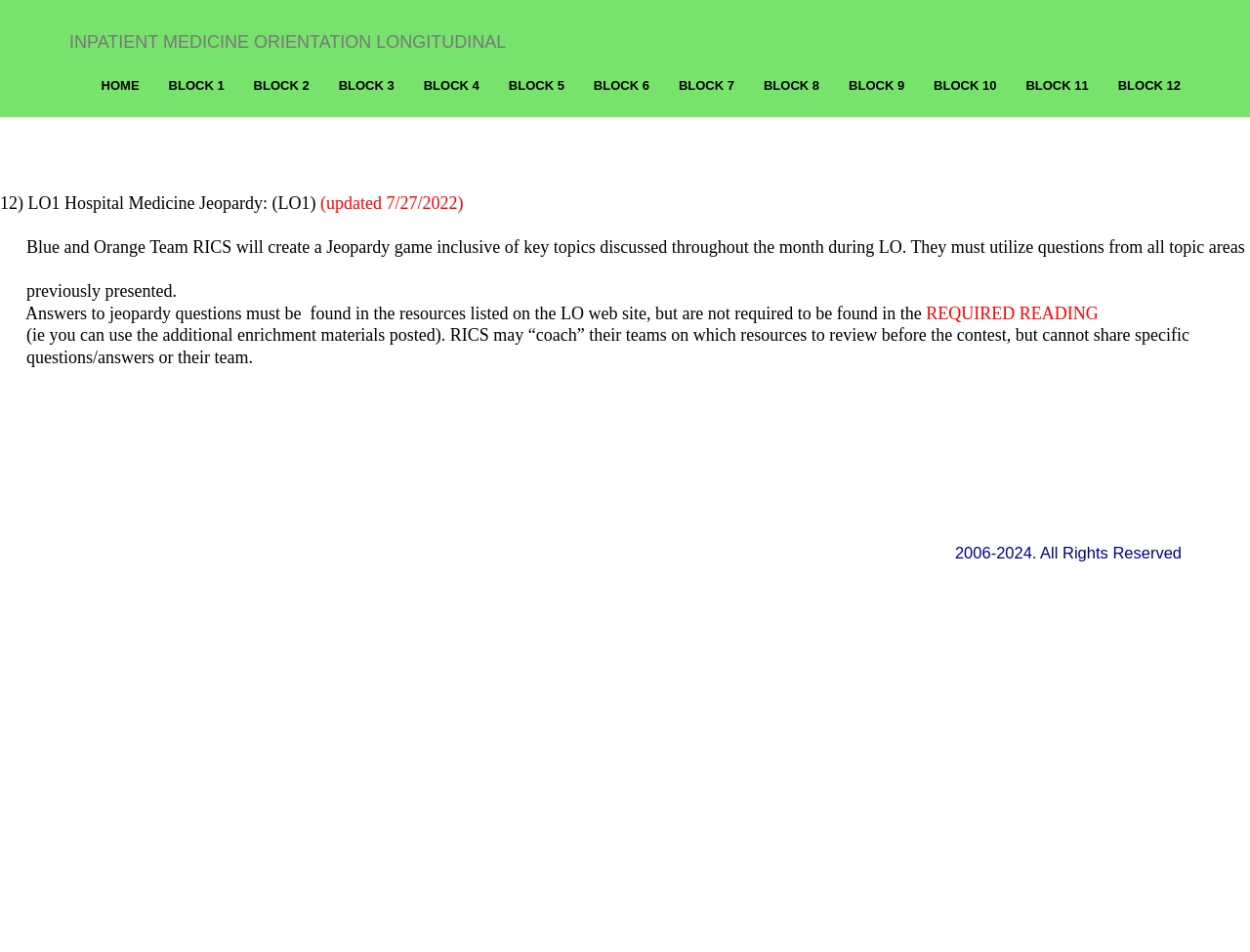Can you look at the image and give a comprehensive answer to the question:
What is the date of the update?

The date of the update is 7/2/20, which is mentioned in the text '(updated 7/2' at coordinates [0.256, 0.203, 0.327, 0.224].